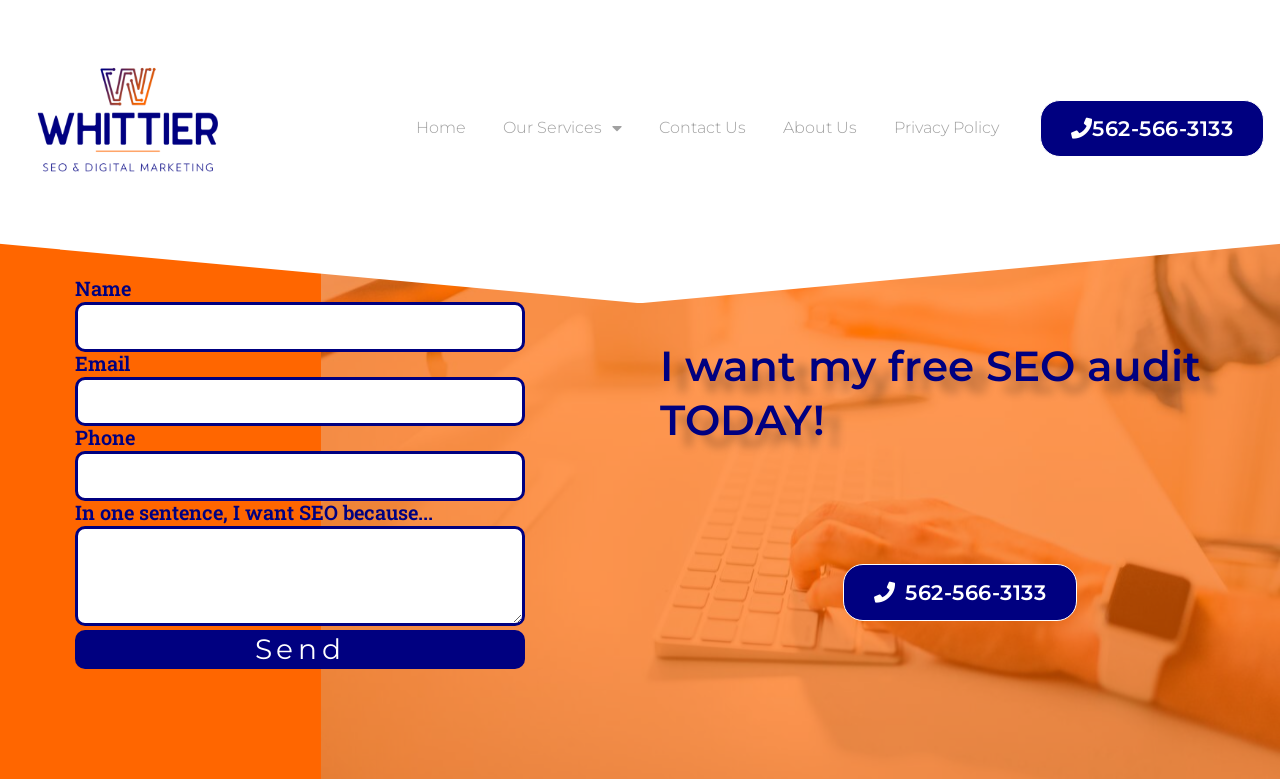Identify the bounding box coordinates of the element that should be clicked to fulfill this task: "Enter your name in the input field". The coordinates should be provided as four float numbers between 0 and 1, i.e., [left, top, right, bottom].

[0.059, 0.388, 0.41, 0.451]